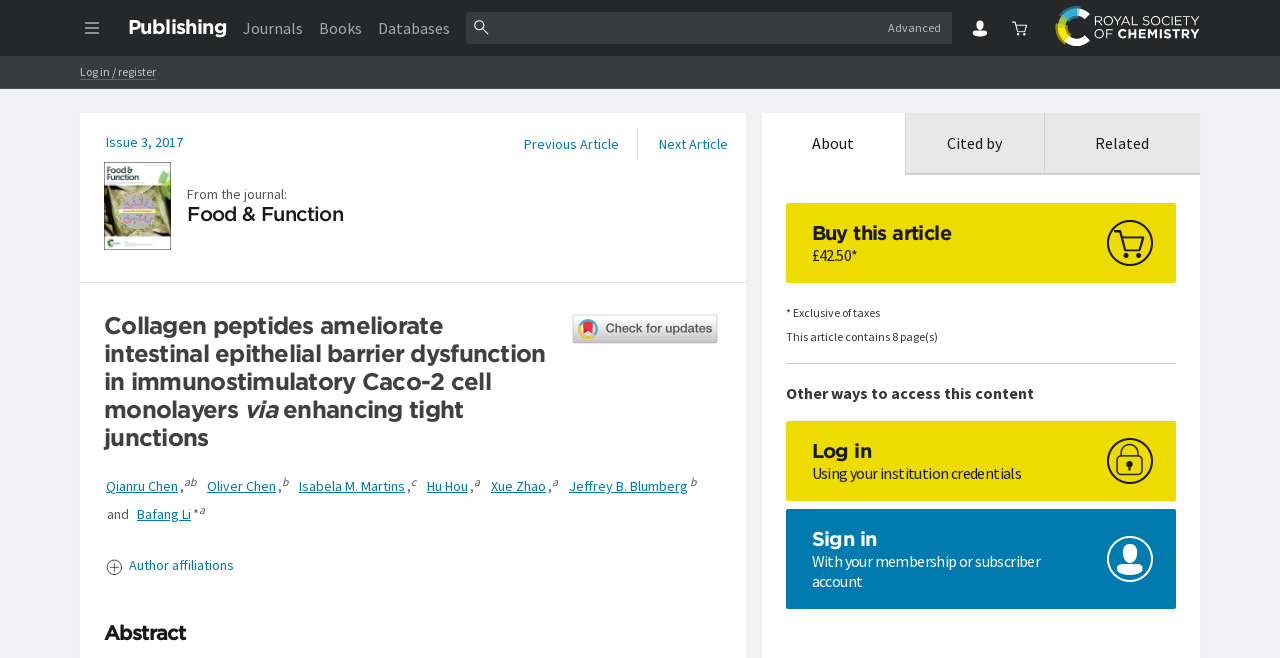Based on the provided description, "Oliver Chen", find the bounding box of the corresponding UI element in the screenshot.

[0.16, 0.722, 0.217, 0.755]